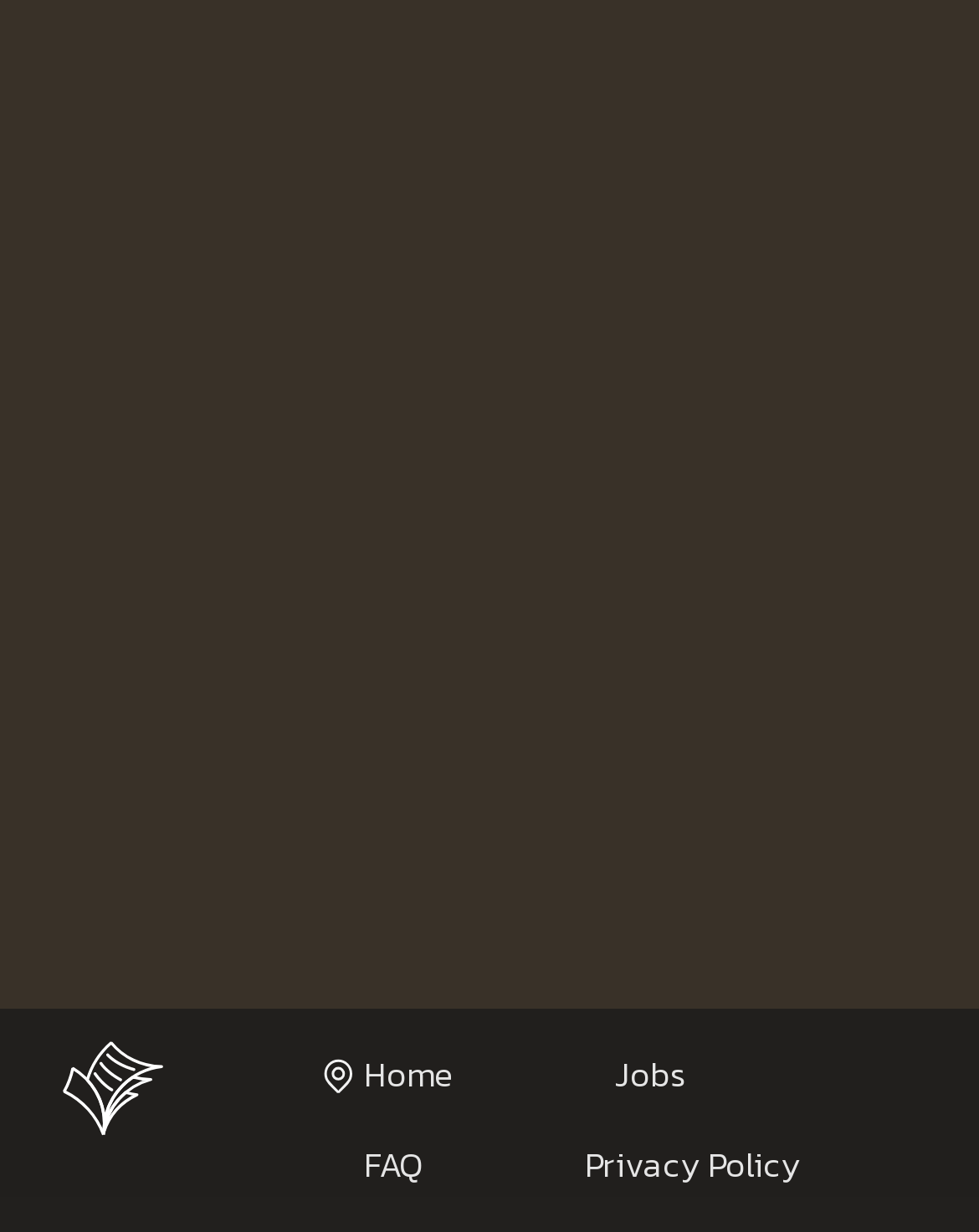Please analyze the image and give a detailed answer to the question:
What is the layout of the links at the bottom of the webpage?

The links at the bottom of the webpage are laid out horizontally, with each link positioned next to each other. This can be inferred from the x-coordinates of the links, which are increasing from left to right.